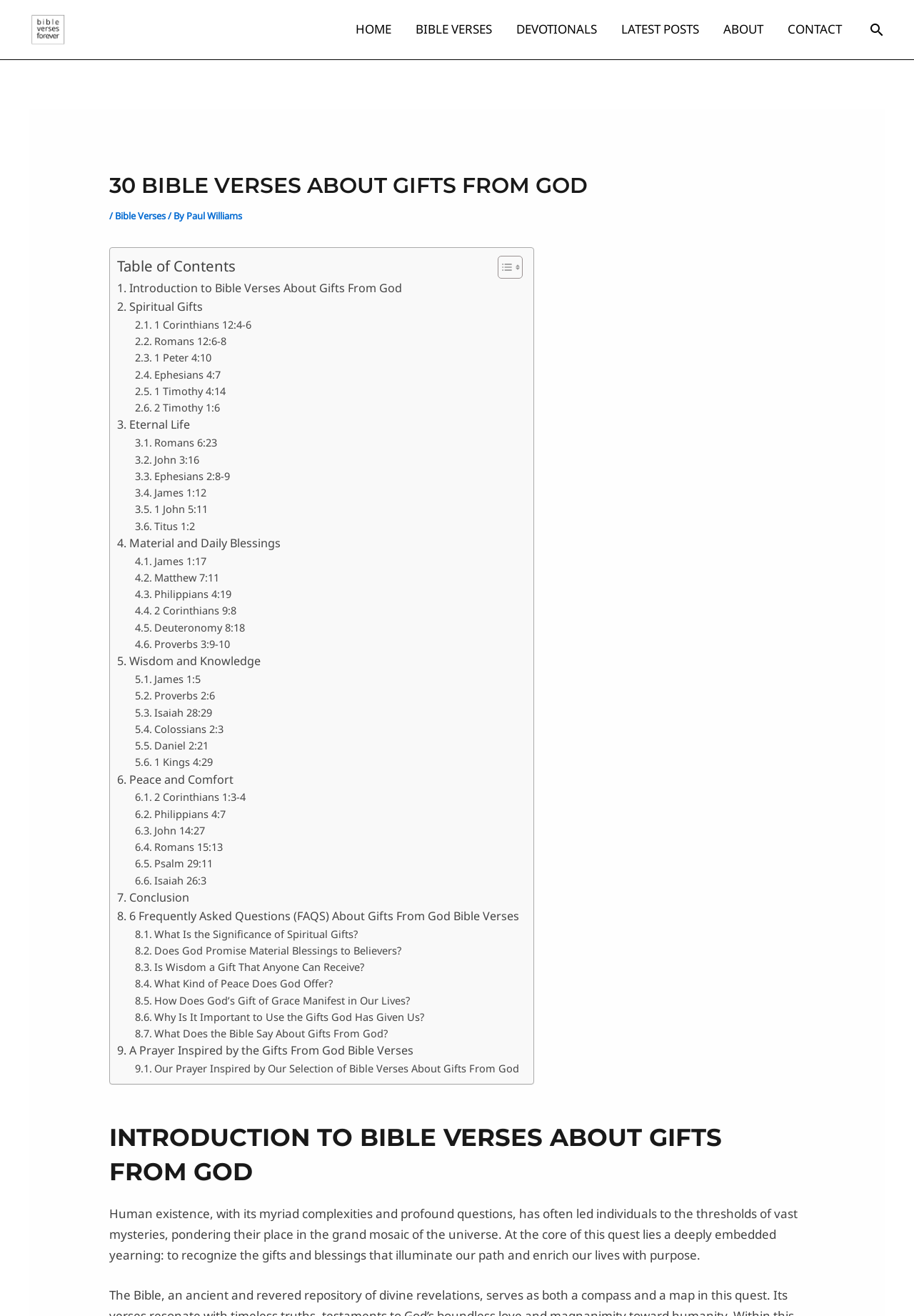Identify the bounding box for the UI element that is described as follows: "Material and Daily Blessings".

[0.128, 0.406, 0.307, 0.42]